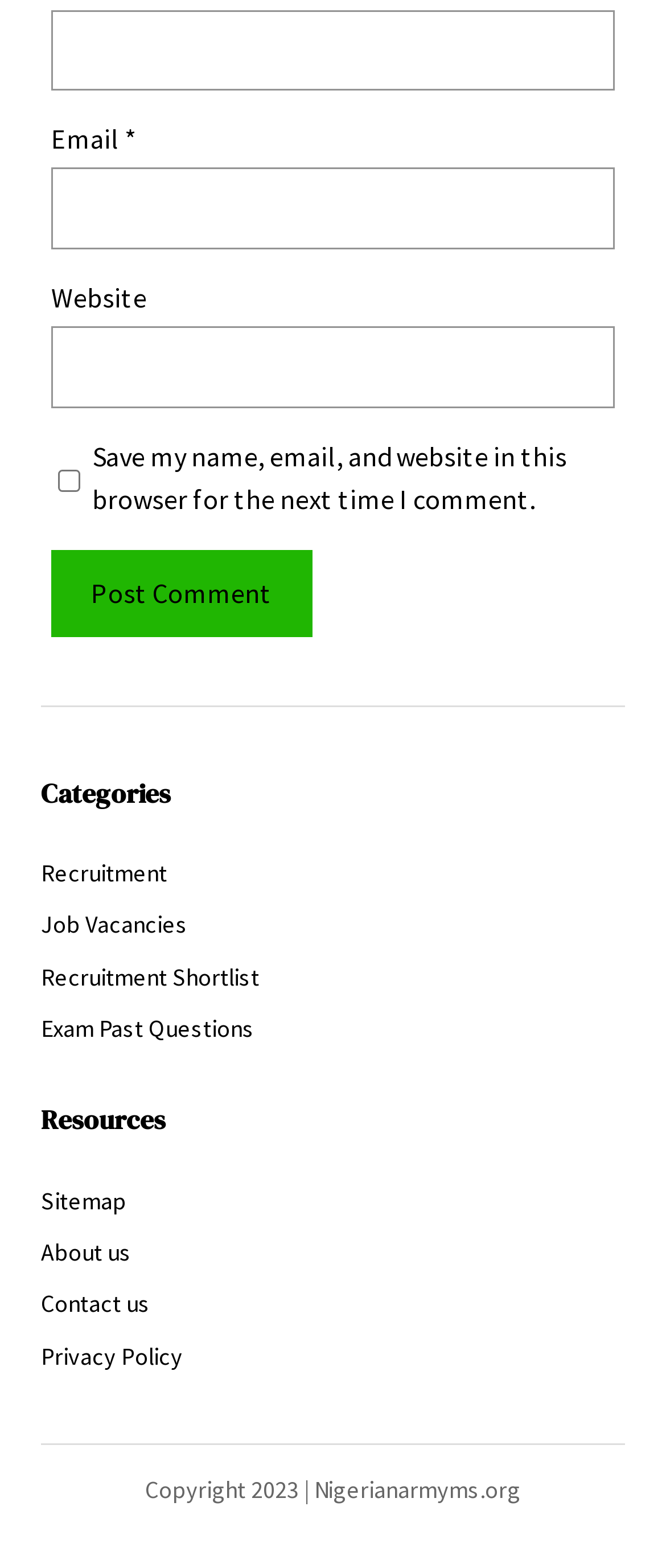Indicate the bounding box coordinates of the element that must be clicked to execute the instruction: "Visit the Recruitment page". The coordinates should be given as four float numbers between 0 and 1, i.e., [left, top, right, bottom].

[0.062, 0.545, 0.251, 0.569]